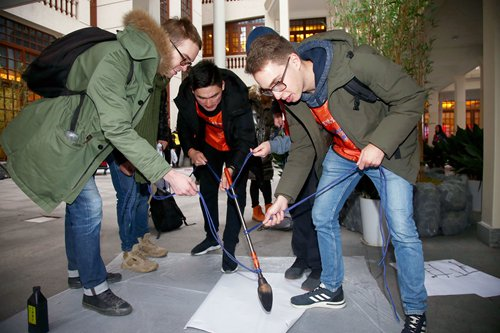Elaborate on the image by describing it in detail.

The image captures a moment at an activity in Shanghai, where young foreigners from various countries are engaging in a collaborative task. In a vibrant indoor setting, three participants are intently focused on a challenge that requires them to manipulate long ropes attached to a spoon, suggesting a game or team-building exercise. Each participant is dressed casually, showcasing a mix of winter attire and bright orange shirts that likely indicate their involvement in the event. The backdrop features elements of modern architecture, with large windows allowing natural light to filter in, adding to the lively ambiance of the event celebrating cultural exchange. This scene exemplifies the spirit of international cooperation and friendship, resonating with the theme of the establishment of the Shanghai International Youth Exchange Center.